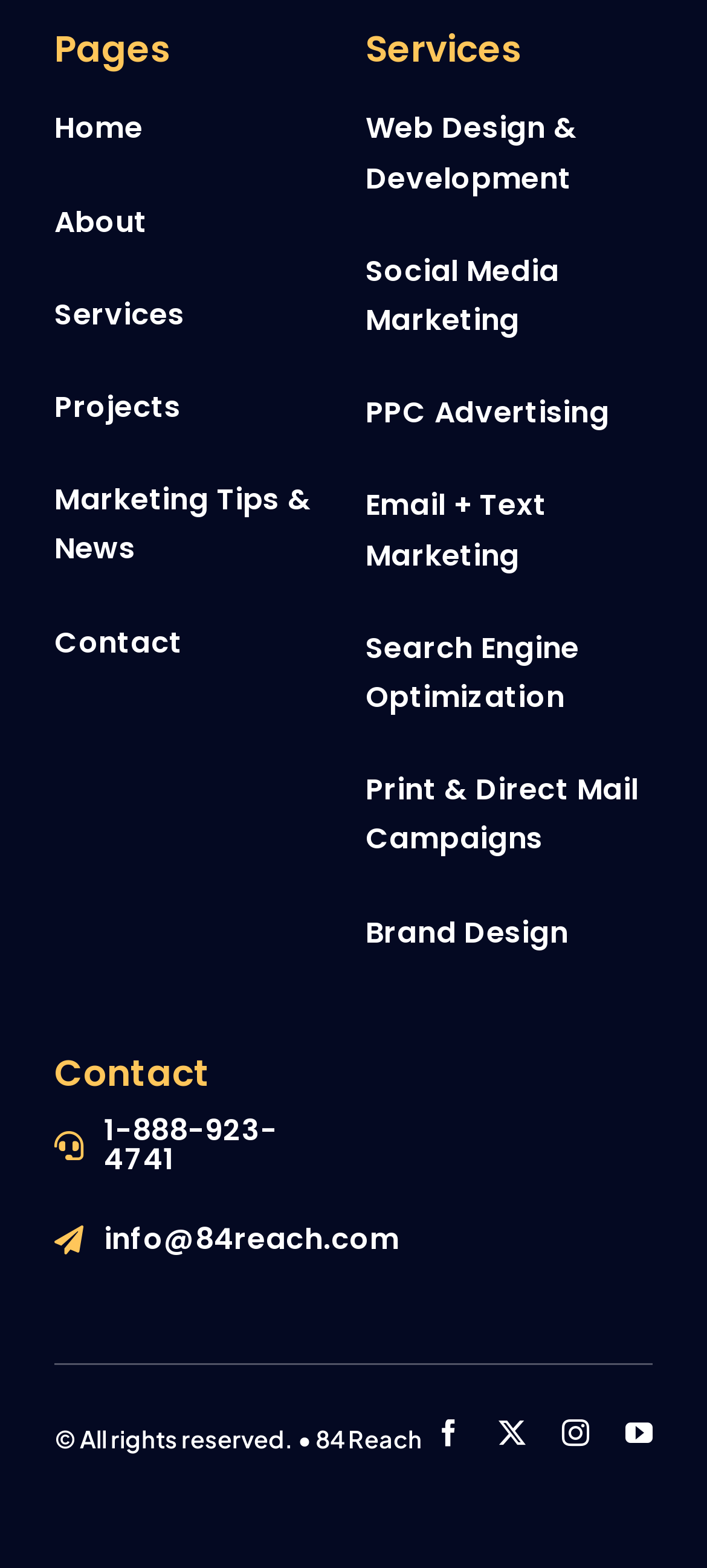Please determine the bounding box coordinates of the element to click in order to execute the following instruction: "visit facebook page". The coordinates should be four float numbers between 0 and 1, specified as [left, top, right, bottom].

[0.615, 0.905, 0.654, 0.923]